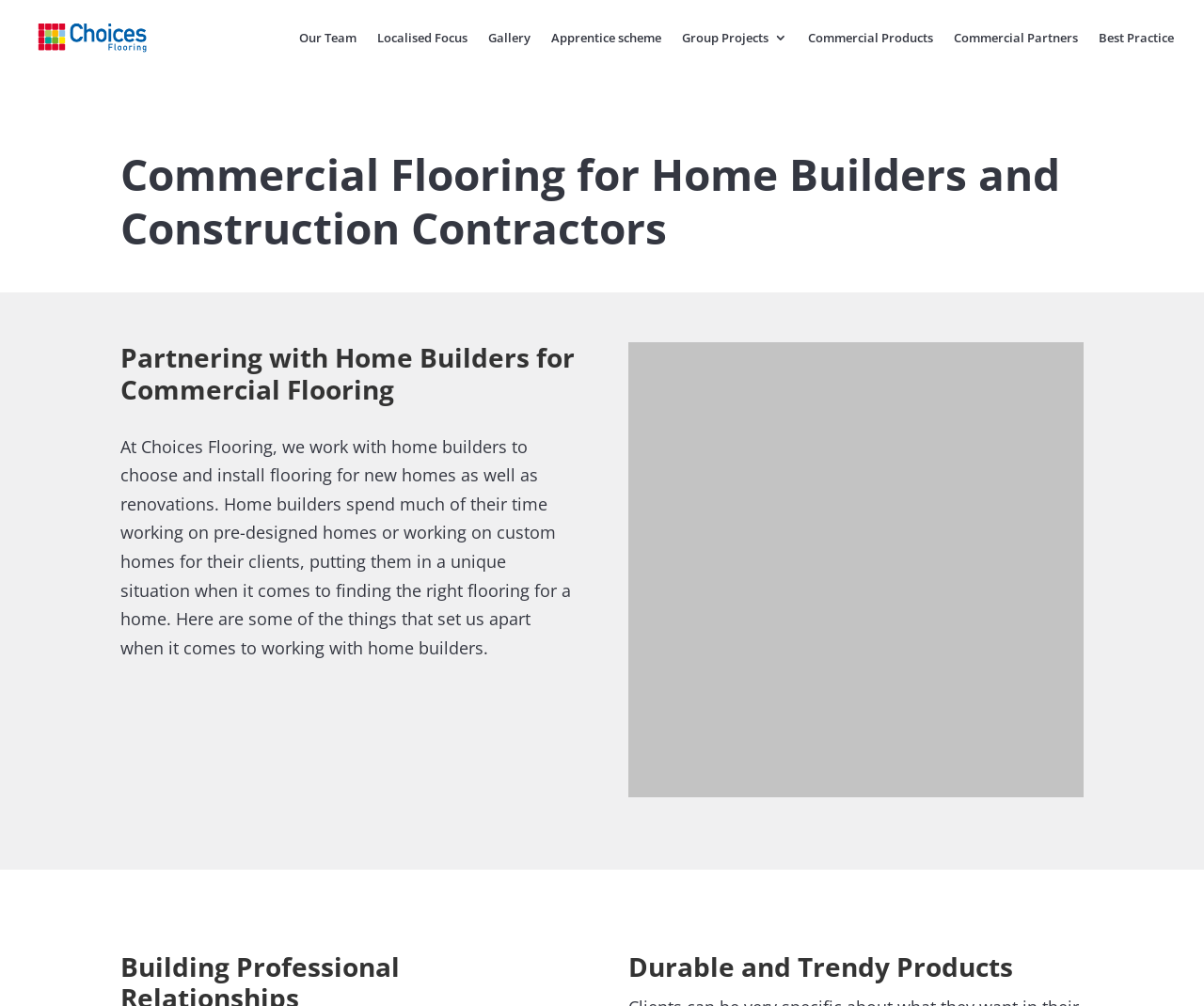Please provide a comprehensive response to the question based on the details in the image: What sets the company apart from others?

The webpage mentions that the company sets itself apart from others by its unique approach to working with home builders, specifically in finding the right flooring for a home. This is stated in the paragraph that explains the company's approach to working with home builders.